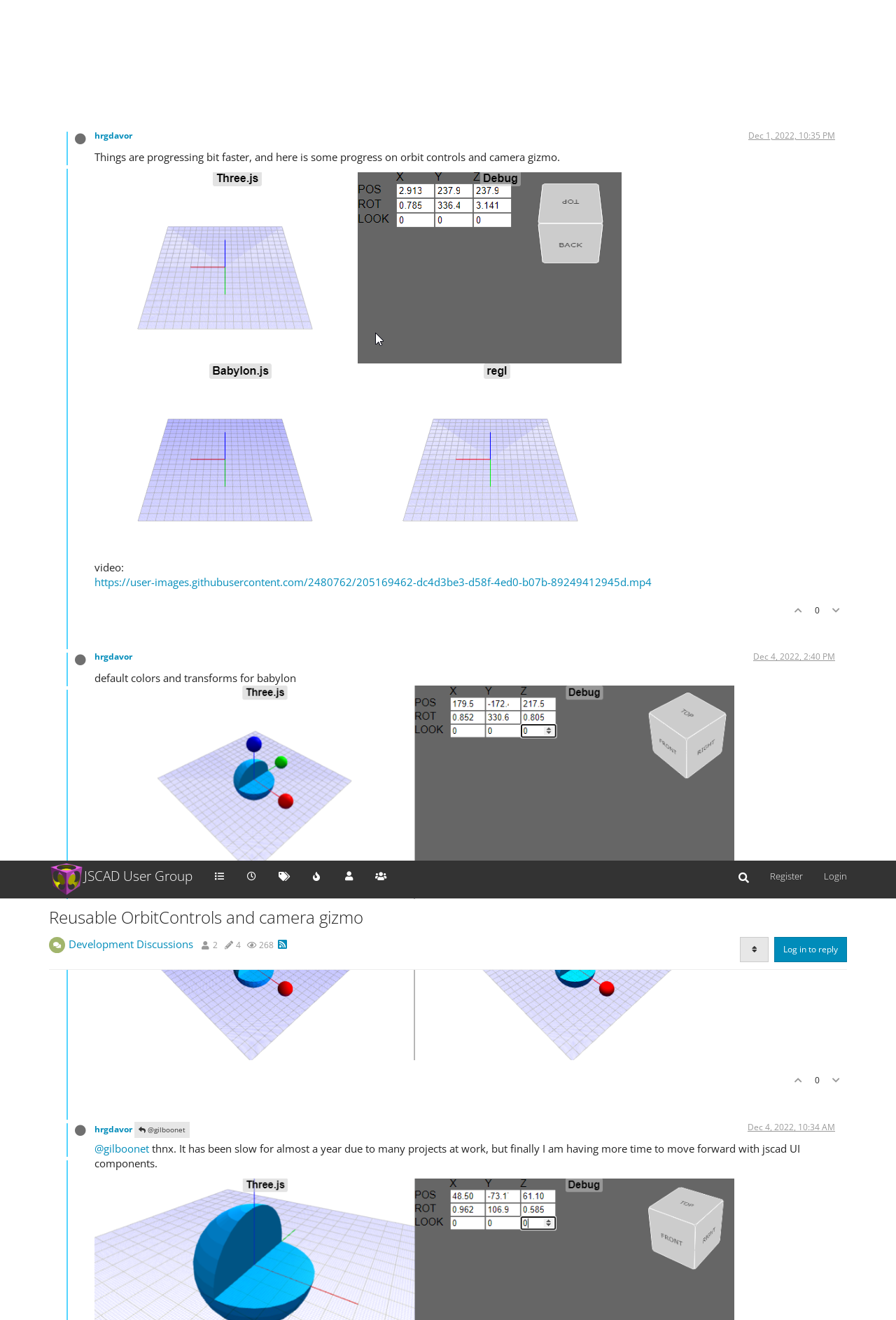Describe all significant elements and features of the webpage.

This webpage is a discussion forum page, specifically a user group page for JSCAD. At the top, there is a heading "JSCAD User Group" followed by links to "Register" and "Login" on the right side. Below that, there is a search bar with a magnifying glass icon and a textbox to input search queries.

On the left side, there are several links to social media platforms, represented by their respective icons. Below that, there is a heading "Reusable OrbitControls and camera gizmo" which is the title of the discussion topic.

The main content of the page is a discussion thread, where users have posted their comments and replies. Each post includes the user's profile picture, name, and the posted content. The posts are arranged in a vertical layout, with the most recent post at the top.

The first post is from a user named "hrgdavor" who has shared an image and written a message about finally having time to move forward with JSCAD UI components after a year of slow progress. Below that, there is a reply from a user named "gilboonet" who has also shared an image and written a message about the challenges of getting different rendering engines to render JSCAD models.

On the right side of the page, there are links to "Development Discussions" and "Posters" with the number of posts and views displayed next to them. There is also a button with a paper plane icon, which likely represents a "Reply" or "Post" button.

At the bottom of the page, there is a footer section with a "Powered by NodeBB" message and a link to "Contributors".